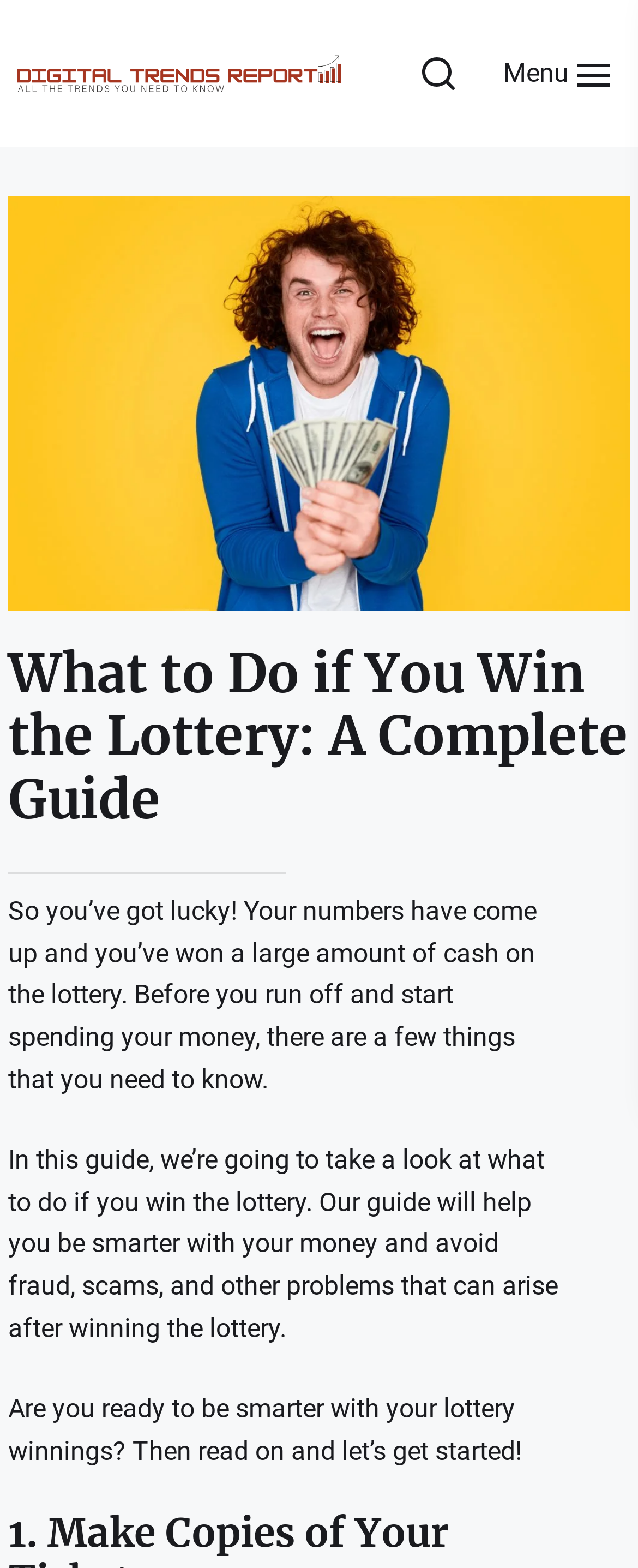Extract the bounding box for the UI element that matches this description: "parent_node: Menu".

[0.628, 0.037, 0.744, 0.057]